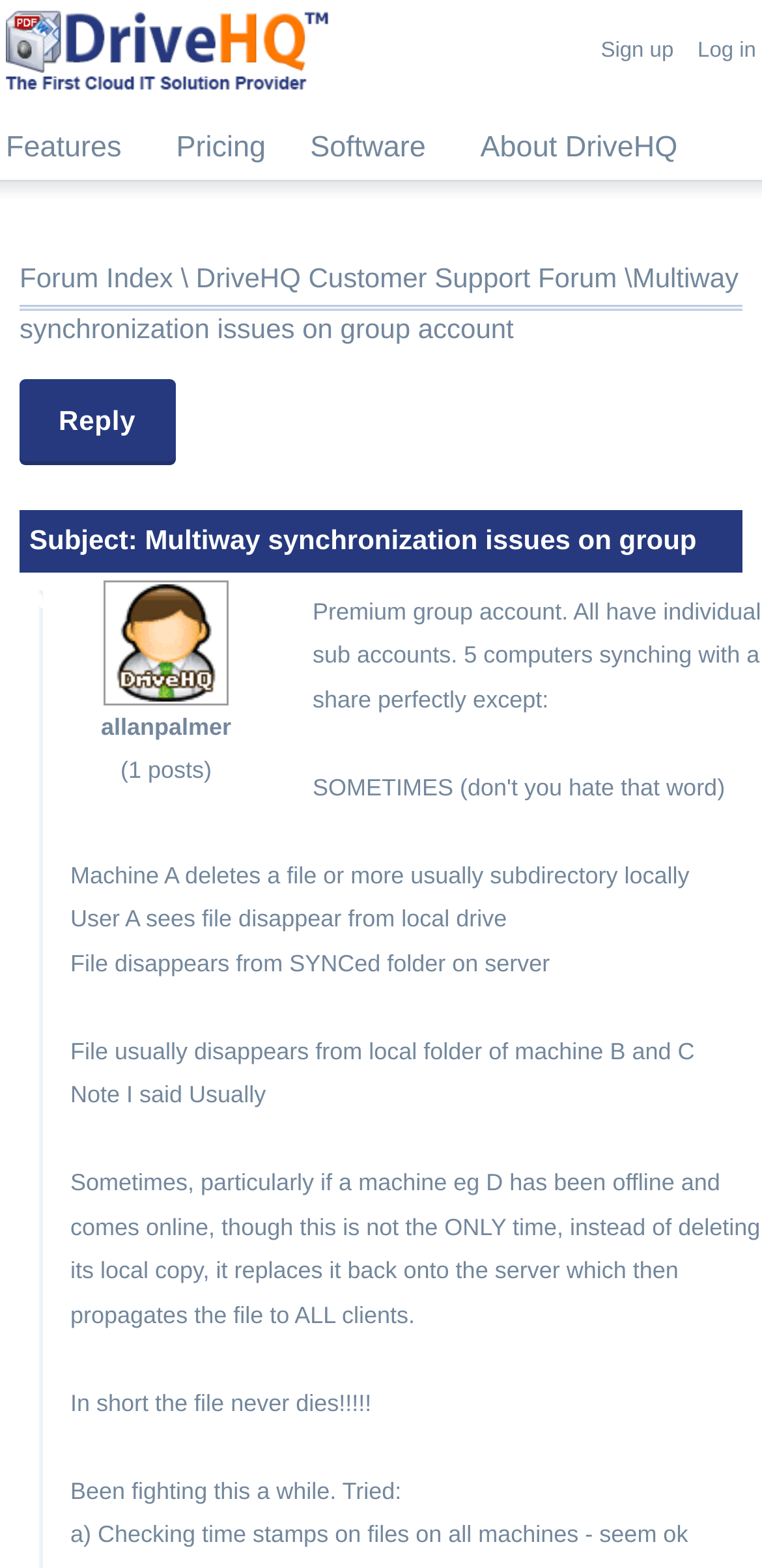How many posts does the user 'allanpalmer' have?
Look at the screenshot and respond with one word or a short phrase.

1